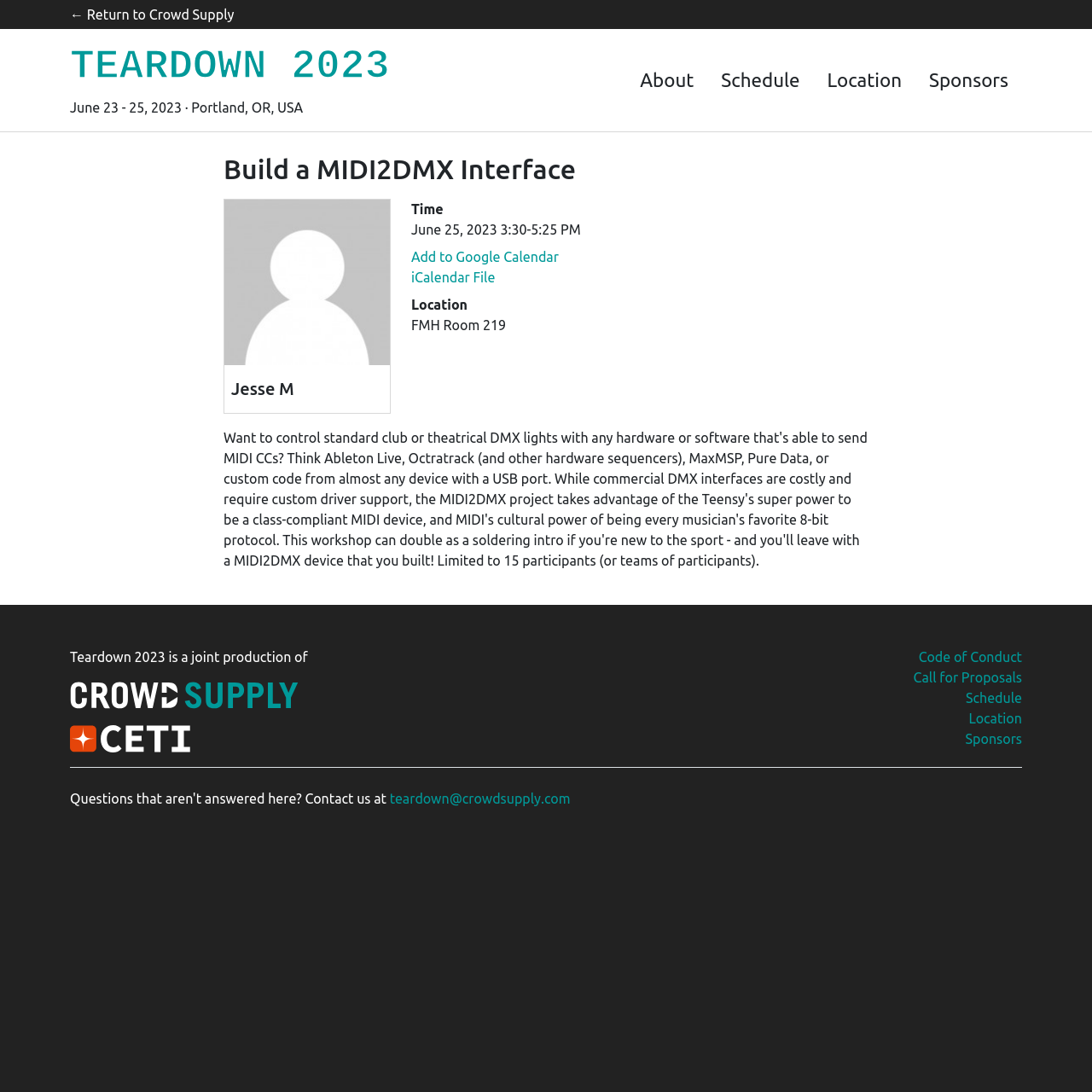Respond to the following query with just one word or a short phrase: 
How many sponsors are listed?

1